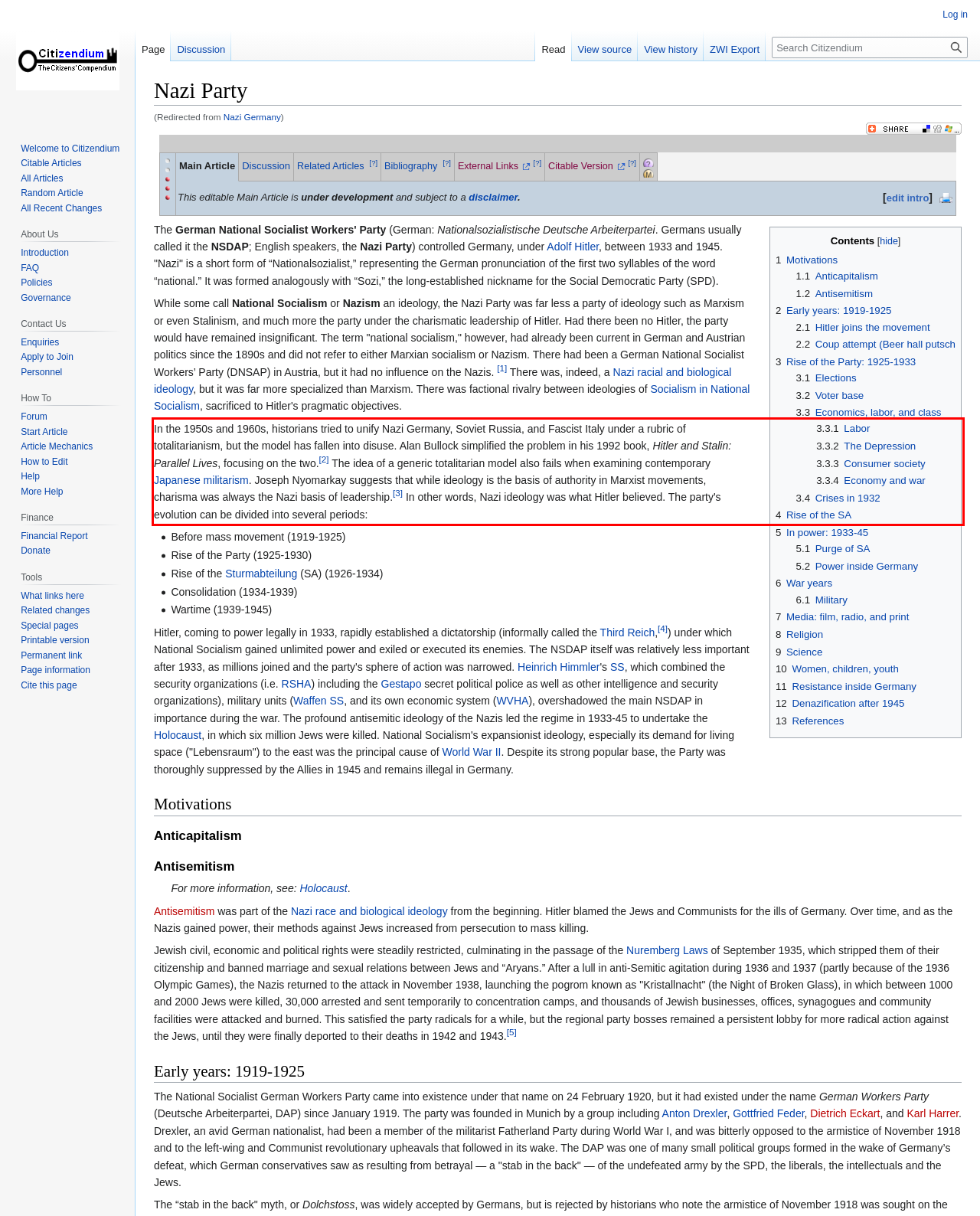Examine the webpage screenshot and use OCR to obtain the text inside the red bounding box.

In the 1950s and 1960s, historians tried to unify Nazi Germany, Soviet Russia, and Fascist Italy under a rubric of totalitarianism, but the model has fallen into disuse. Alan Bullock simplified the problem in his 1992 book, Hitler and Stalin: Parallel Lives, focusing on the two.[2] The idea of a generic totalitarian model also fails when examining contemporary Japanese militarism. Joseph Nyomarkay suggests that while ideology is the basis of authority in Marxist movements, charisma was always the Nazi basis of leadership.[3] In other words, Nazi ideology was what Hitler believed. The party's evolution can be divided into several periods: